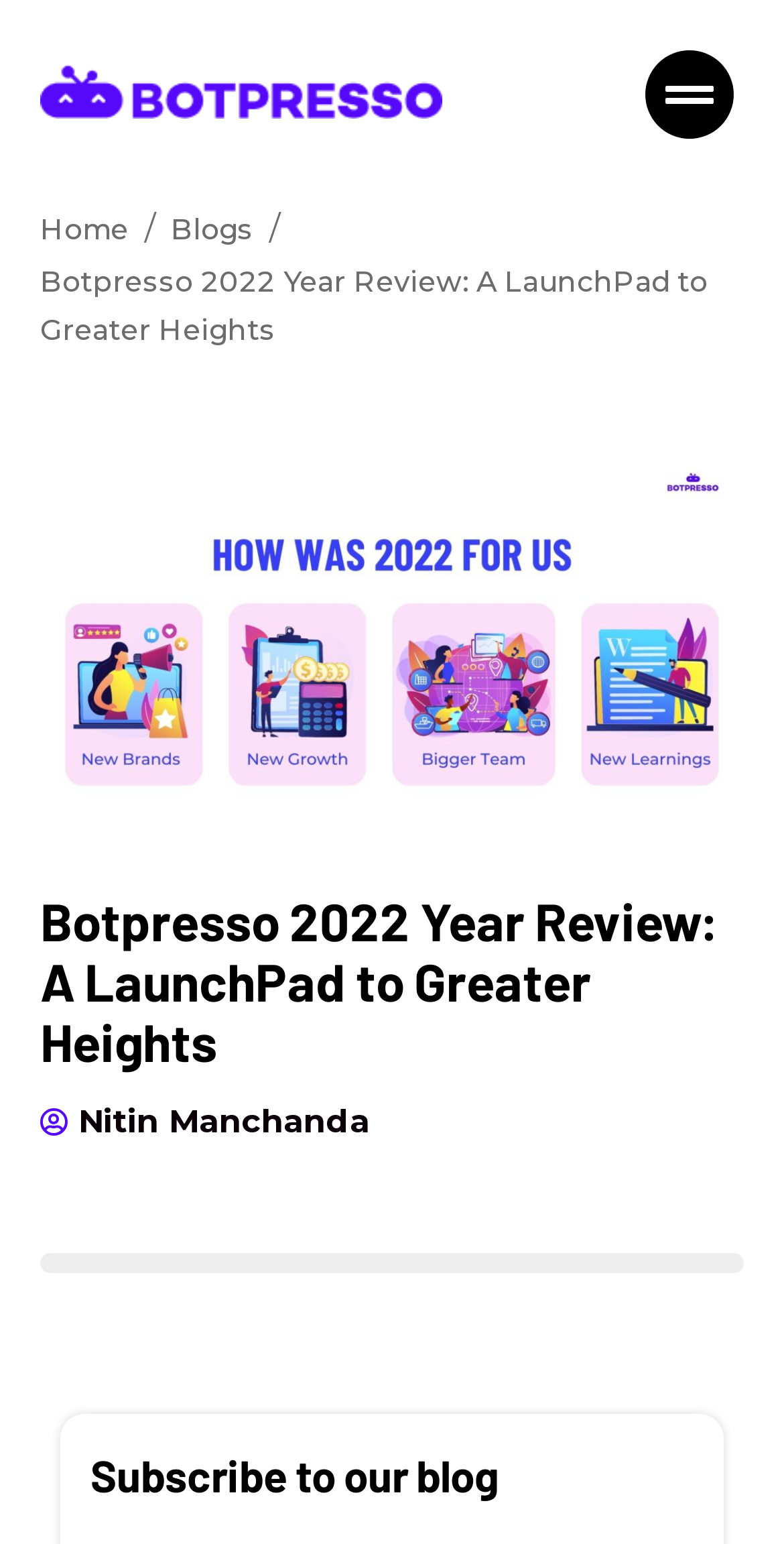Respond with a single word or phrase to the following question:
How many main navigation links are at the top of the webpage?

2